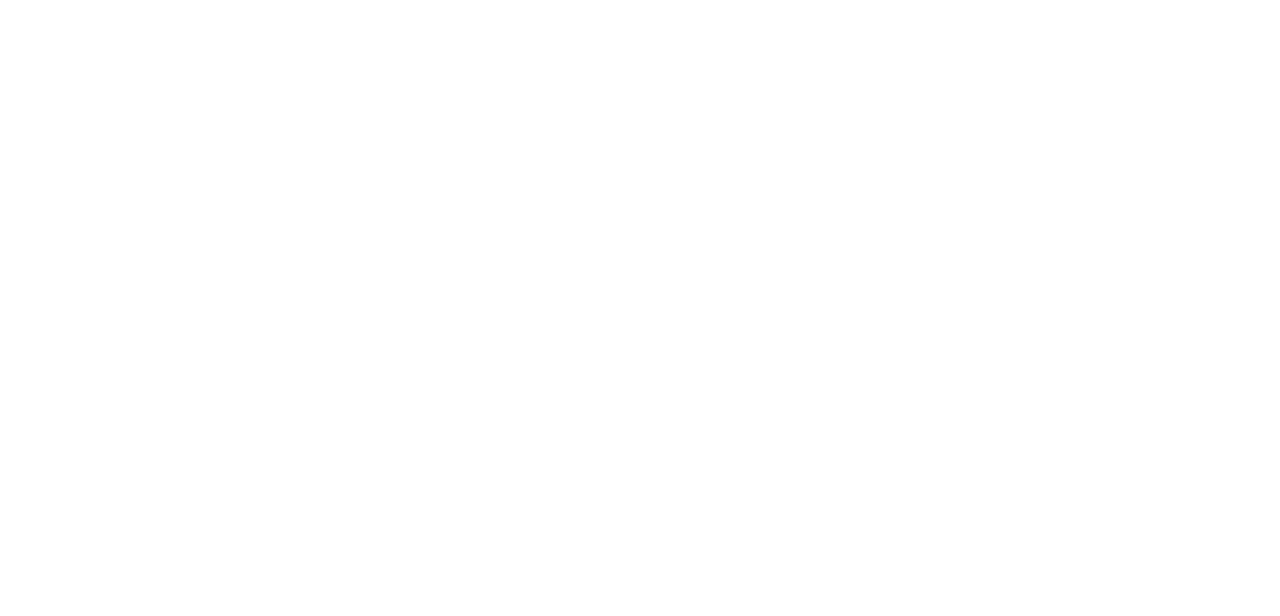Please give a one-word or short phrase response to the following question: 
What social media platforms does this service have?

Facebook, Pinterest, Instagram